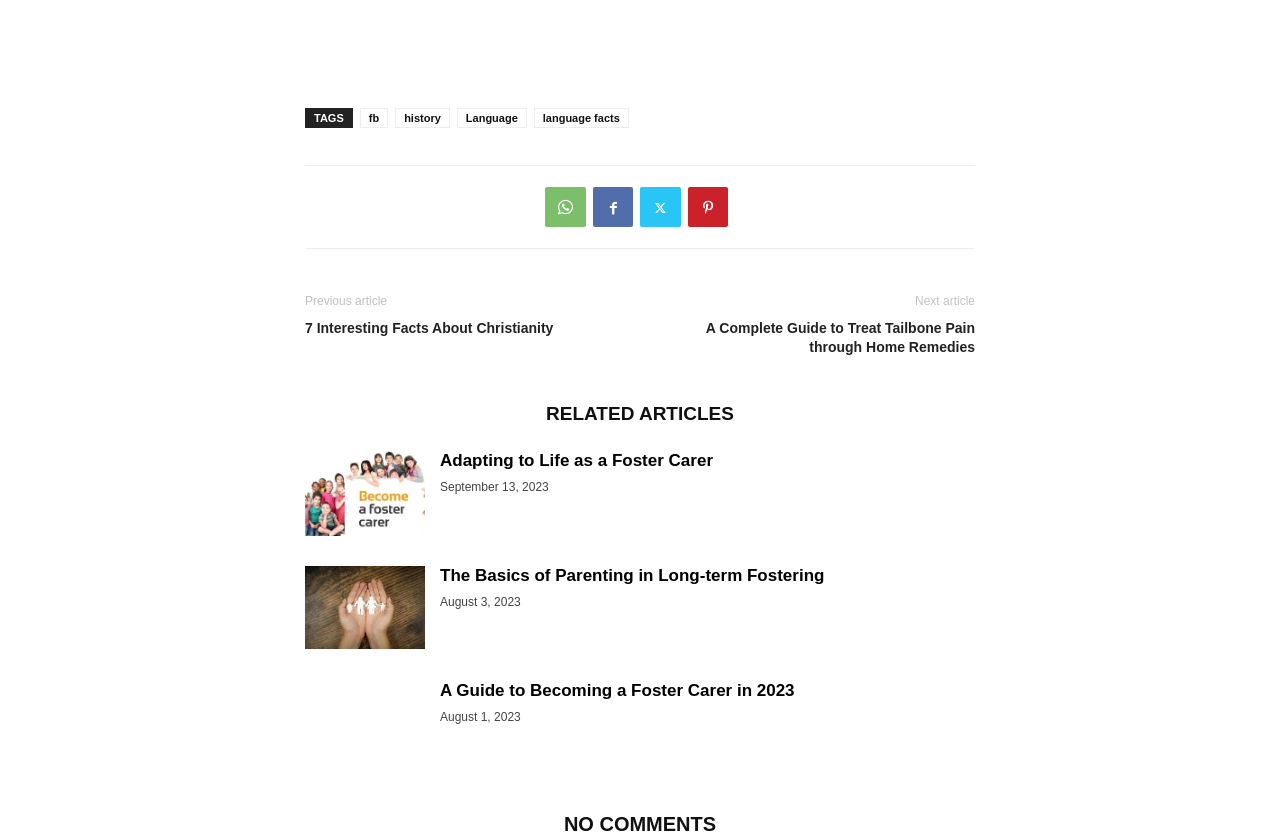How many related articles are there?
Provide a well-explained and detailed answer to the question.

I counted the number of links with headings under the 'RELATED ARTICLES' section, and there are three articles: 'Adapting to Life as a Foster Carer', 'The Basics of Parenting in Long-term Fostering', and 'A Guide to Becoming a Foster Carer in 2023'.